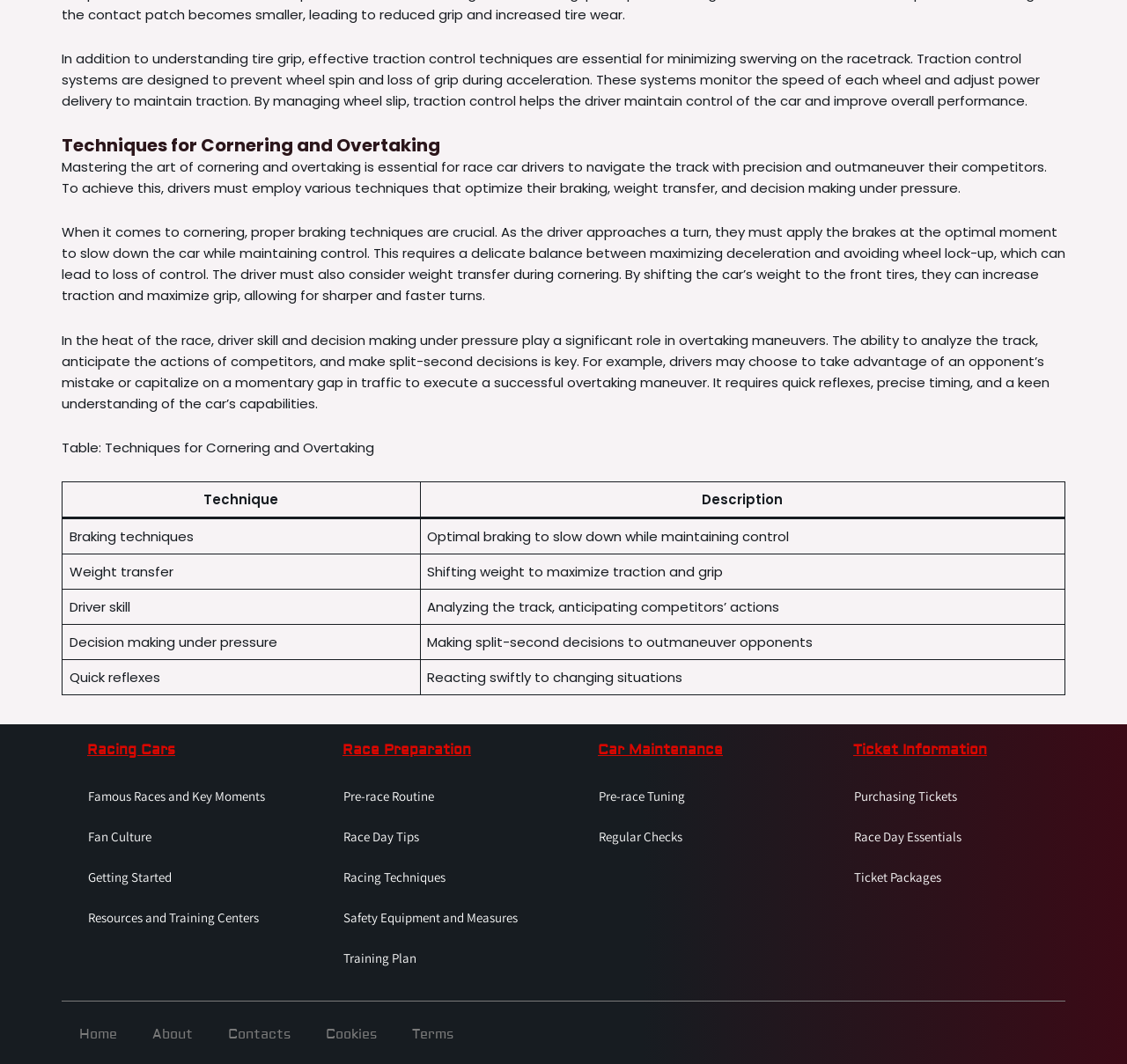Analyze the image and deliver a detailed answer to the question: What is the purpose of traction control systems?

According to the text, traction control systems are designed to prevent wheel spin and loss of grip during acceleration, which helps the driver maintain control of the car and improve overall performance.